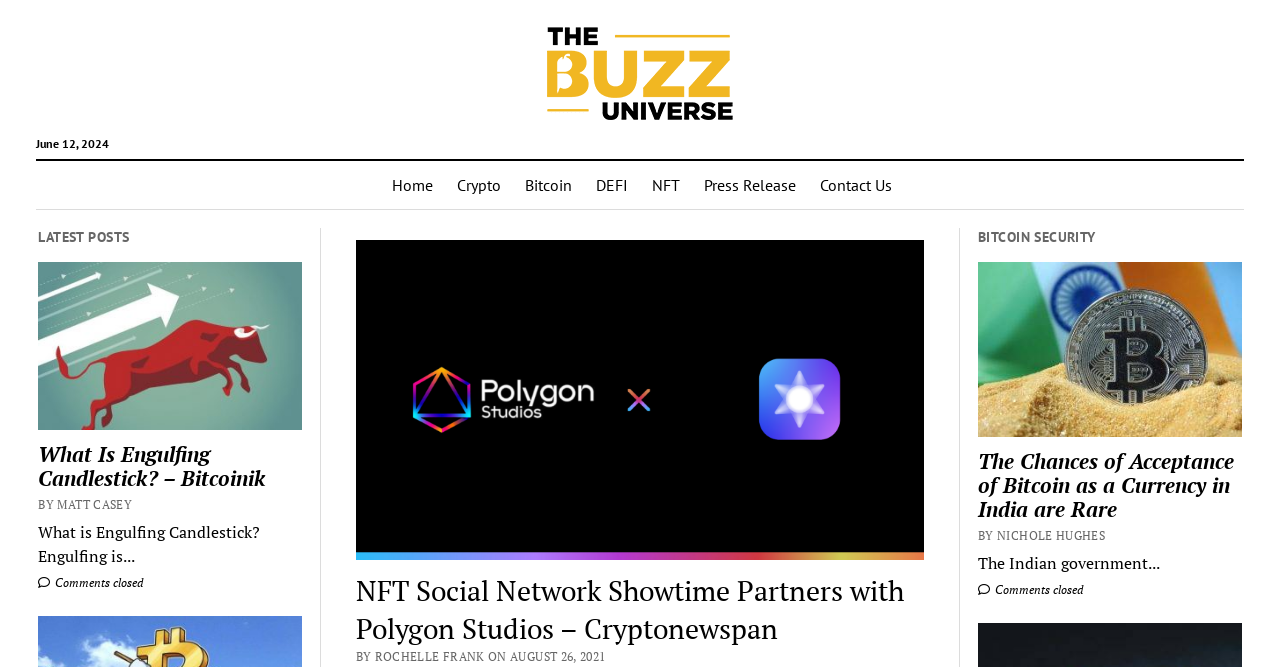How many comments are there on the post 'NFT Social Network Showtime Partners with Polygon Studios – Cryptonewspan'? Based on the screenshot, please respond with a single word or phrase.

Comments closed